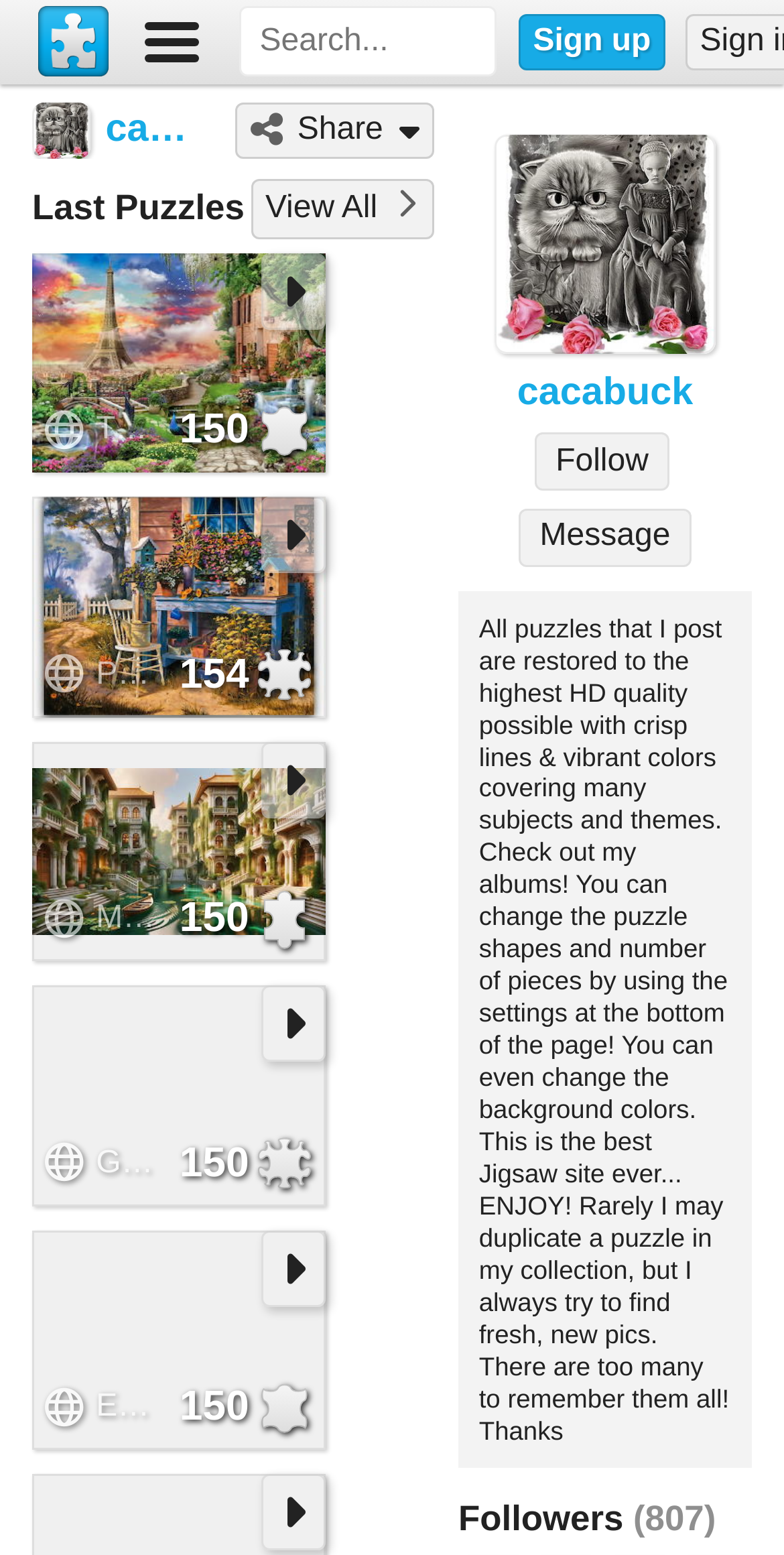Pinpoint the bounding box coordinates of the clickable element needed to complete the instruction: "Message cacabuck". The coordinates should be provided as four float numbers between 0 and 1: [left, top, right, bottom].

[0.661, 0.327, 0.882, 0.364]